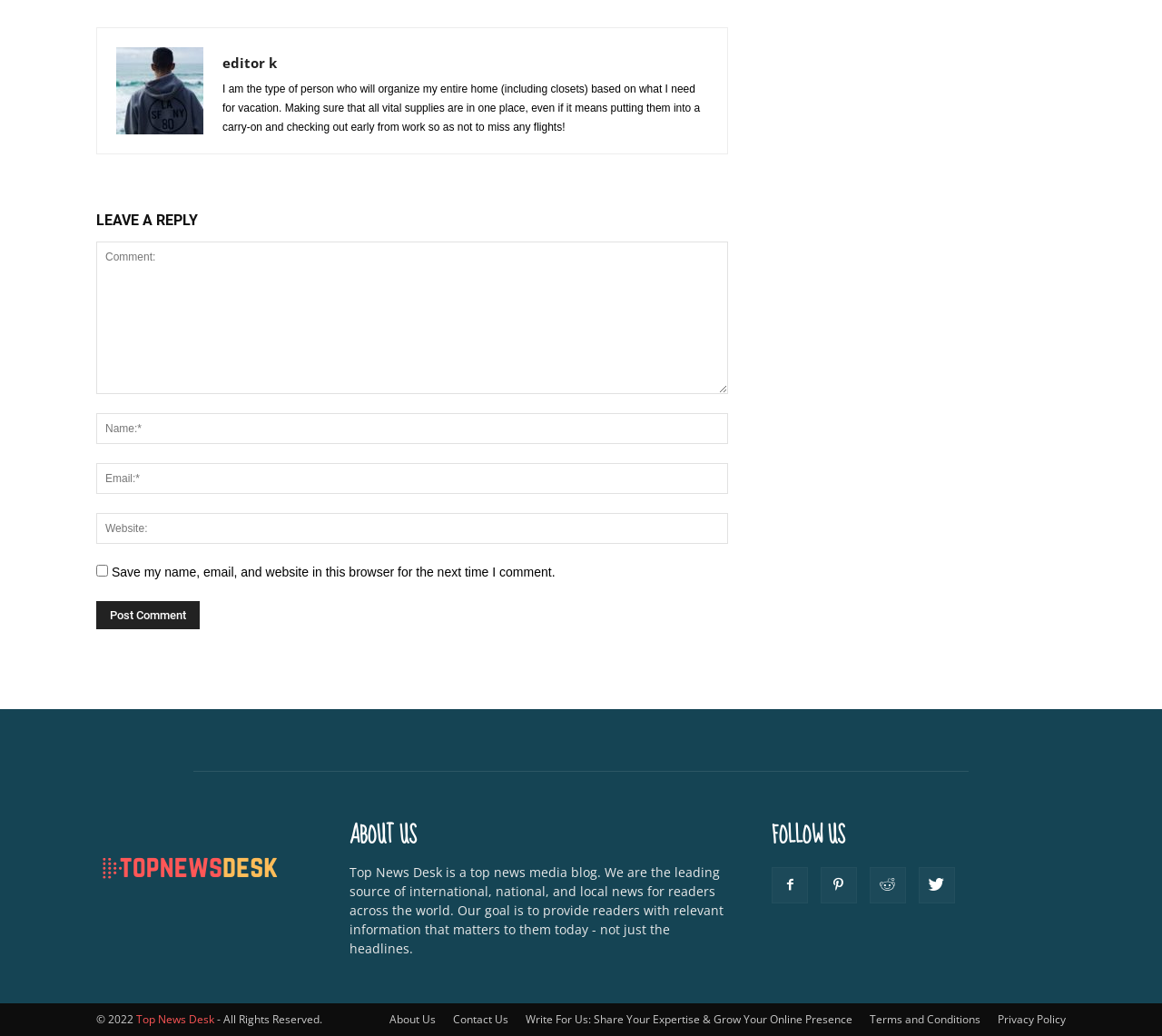Please specify the bounding box coordinates of the area that should be clicked to accomplish the following instruction: "Contact Us". The coordinates should consist of four float numbers between 0 and 1, i.e., [left, top, right, bottom].

[0.39, 0.977, 0.438, 0.992]